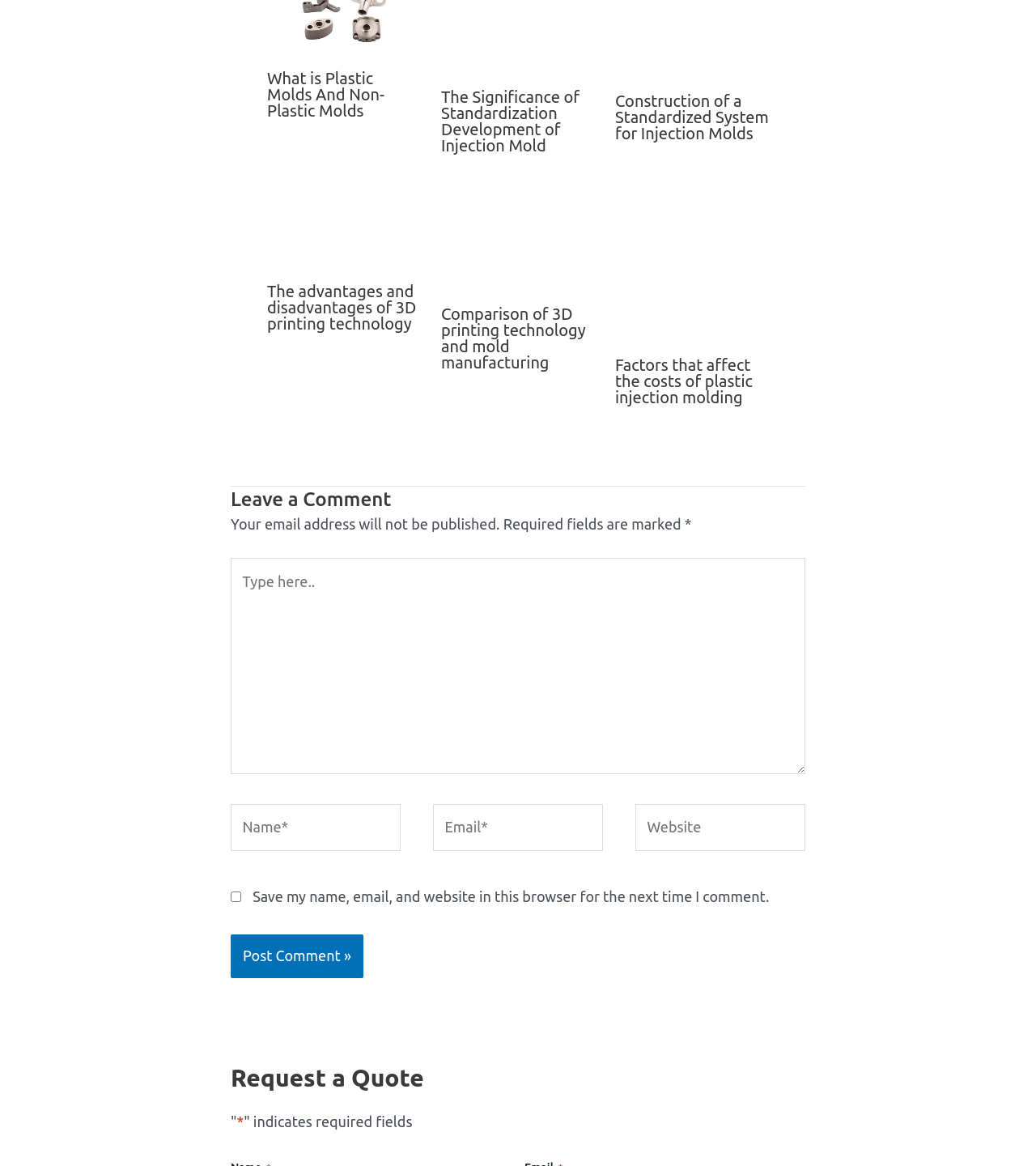Using the element description: "https://www.orchestras.org.nz/central-celebrates/", determine the bounding box coordinates for the specified UI element. The coordinates should be four float numbers between 0 and 1, [left, top, right, bottom].

None